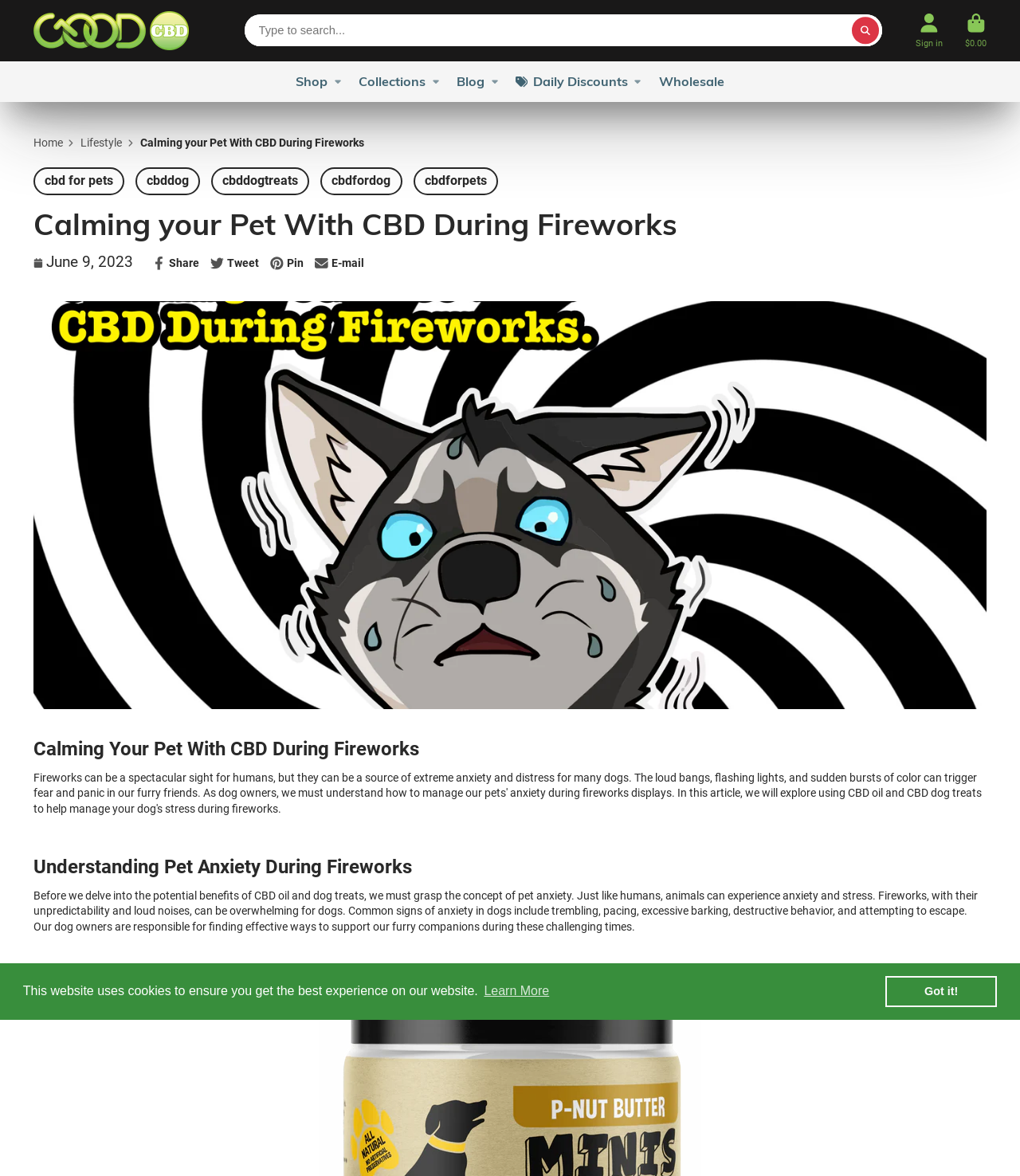Answer the question briefly using a single word or phrase: 
What is the author's concern about fireworks?

They can be overwhelming for dogs